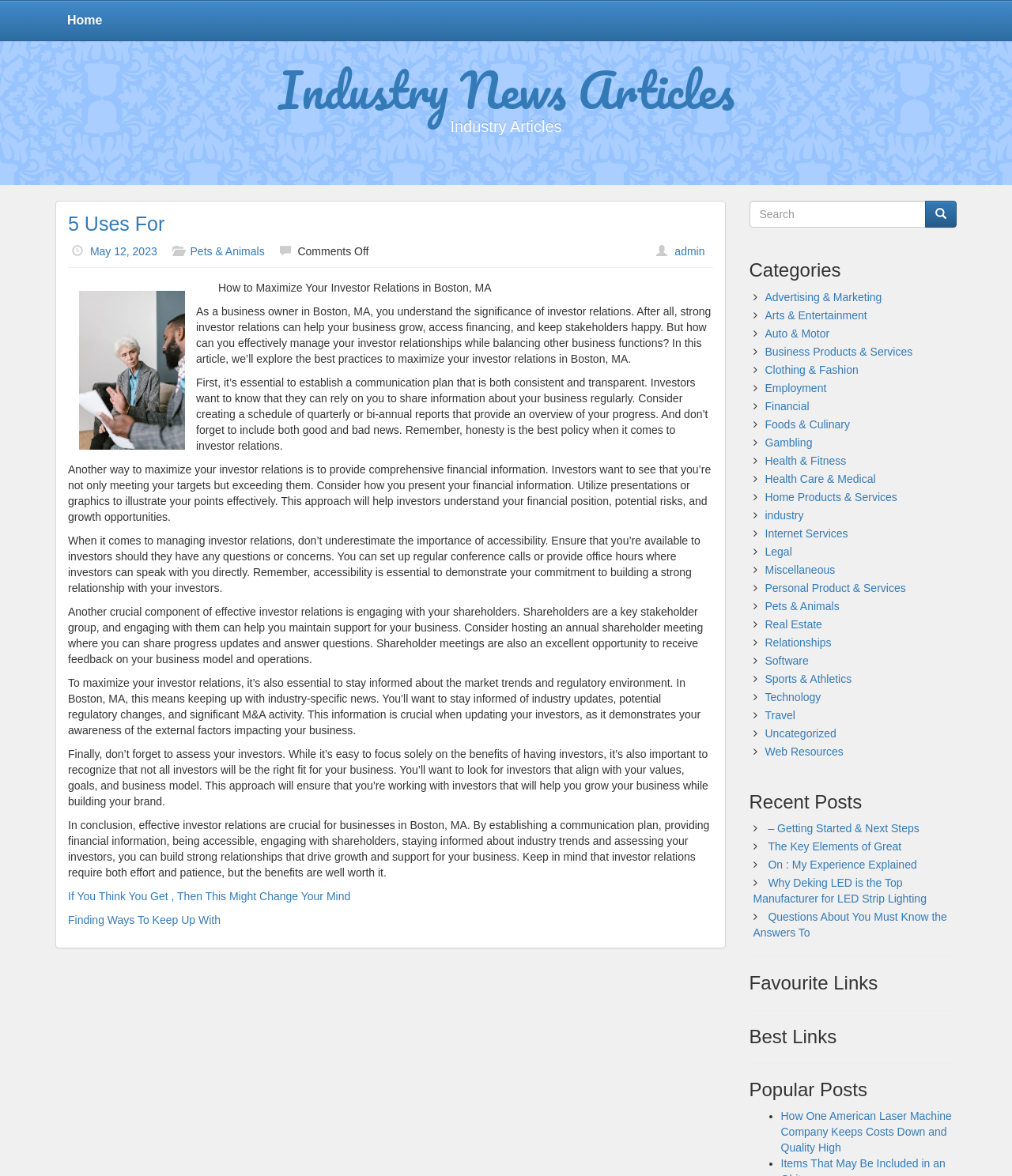Please identify the bounding box coordinates of the element on the webpage that should be clicked to follow this instruction: "read How to Maximize Your Investor Relations in Boston, MA". The bounding box coordinates should be given as four float numbers between 0 and 1, formatted as [left, top, right, bottom].

[0.216, 0.239, 0.486, 0.25]